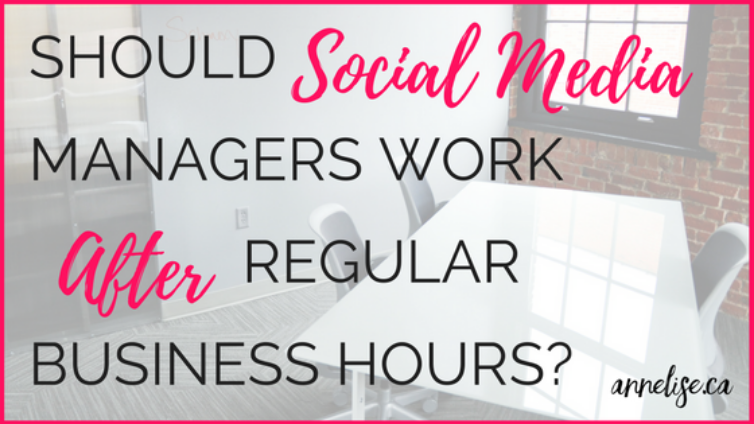Explain the image thoroughly, highlighting all key elements.

The image features a striking question posed to social media managers: "Should Social Media Managers Work After Regular Business Hours?" The words are presented in bold, engaging typography, with "Social Media" highlighted in vibrant red, capturing attention. In the backdrop, a modern office setting is visible, complete with a large glass table and a stylish, minimalist aesthetic enhanced by exposed brick walls and ample natural light streaming through a window. This composition sets the tone for an article exploring the work-life balance challenges faced by social media professionals, as hosted on Annelise.ca.